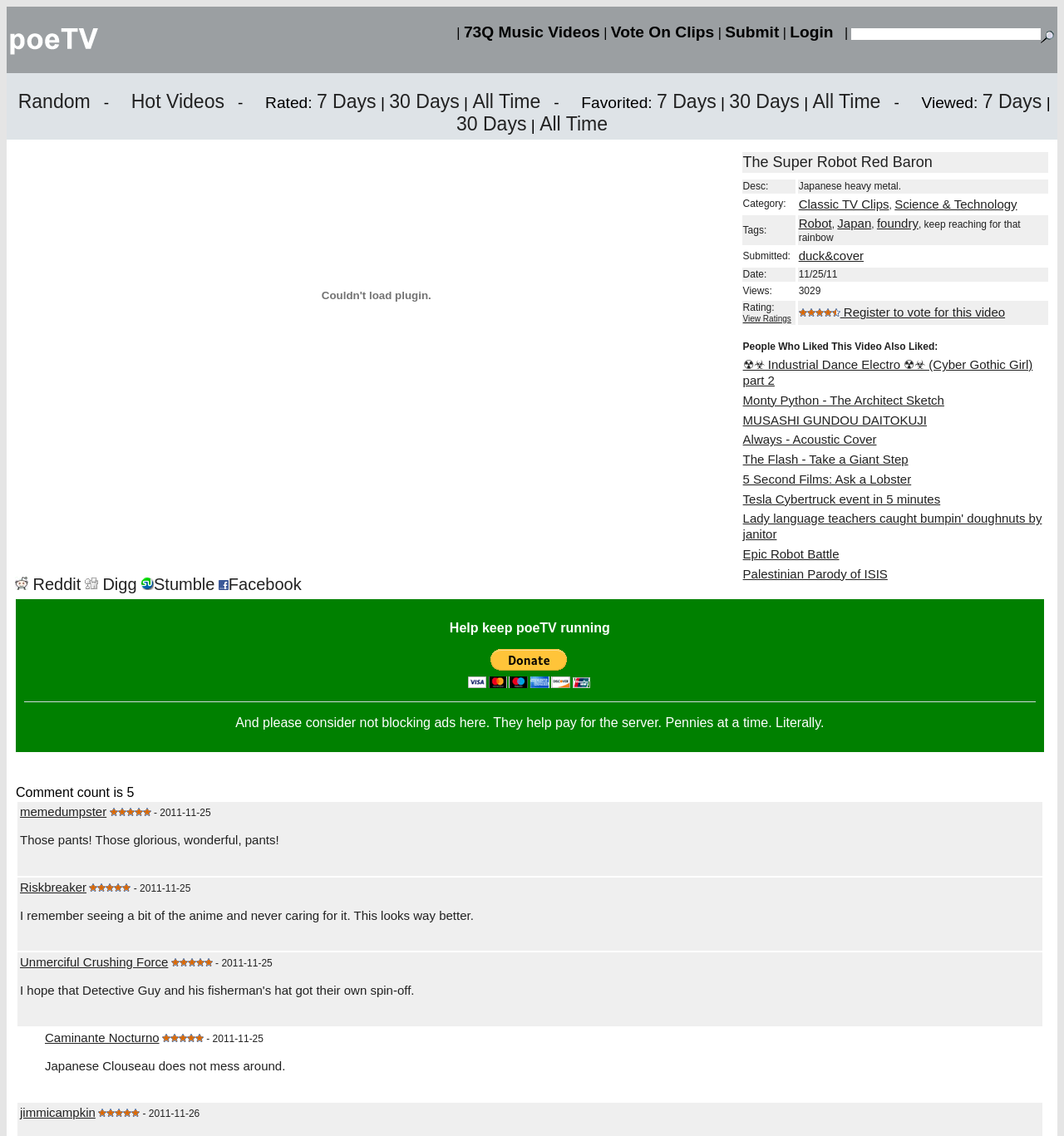Give a one-word or short phrase answer to this question: 
How many links are in the top navigation bar?

5